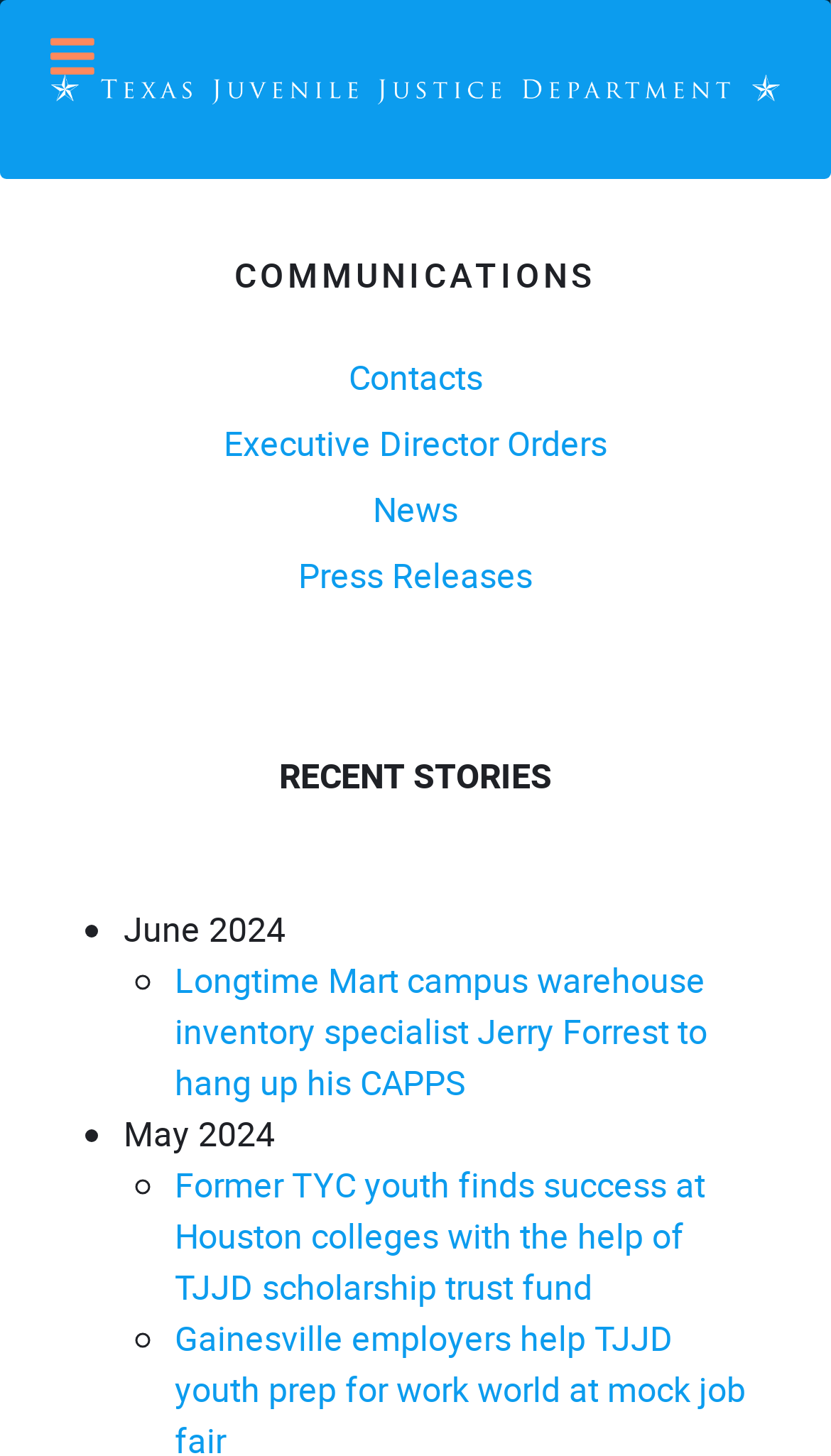Provide a brief response to the question below using one word or phrase:
What is the category of the news 'Longtime Mart campus warehouse inventory specialist Jerry Forrest to hang up his CAPPS'?

News